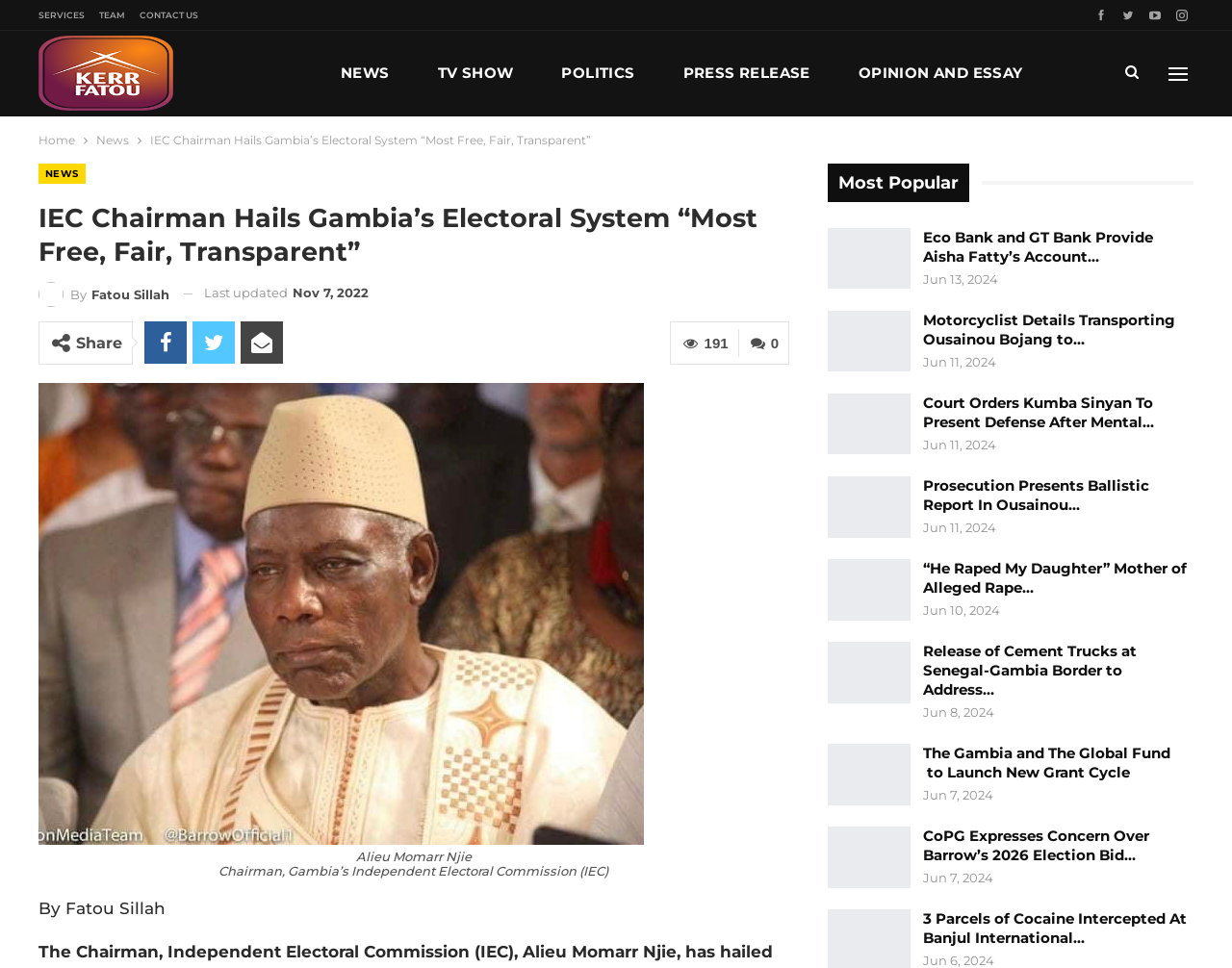Identify the bounding box coordinates of the region that should be clicked to execute the following instruction: "Click on the 'Share' button".

[0.062, 0.345, 0.099, 0.364]